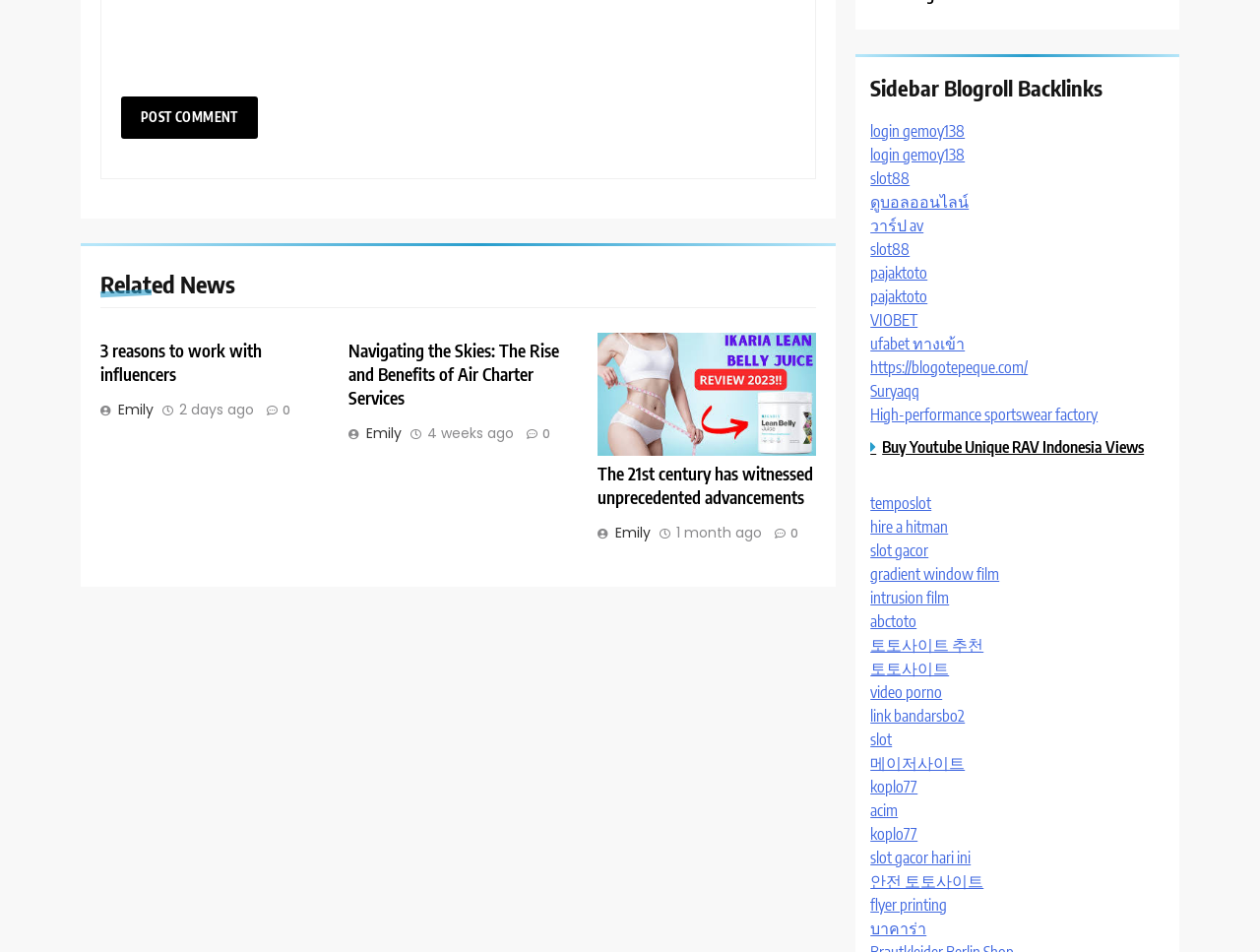Can you identify the bounding box coordinates of the clickable region needed to carry out this instruction: 'Explore the article 'Navigating the Skies: The Rise and Benefits of Air Charter Services''? The coordinates should be four float numbers within the range of 0 to 1, stated as [left, top, right, bottom].

[0.277, 0.357, 0.451, 0.431]